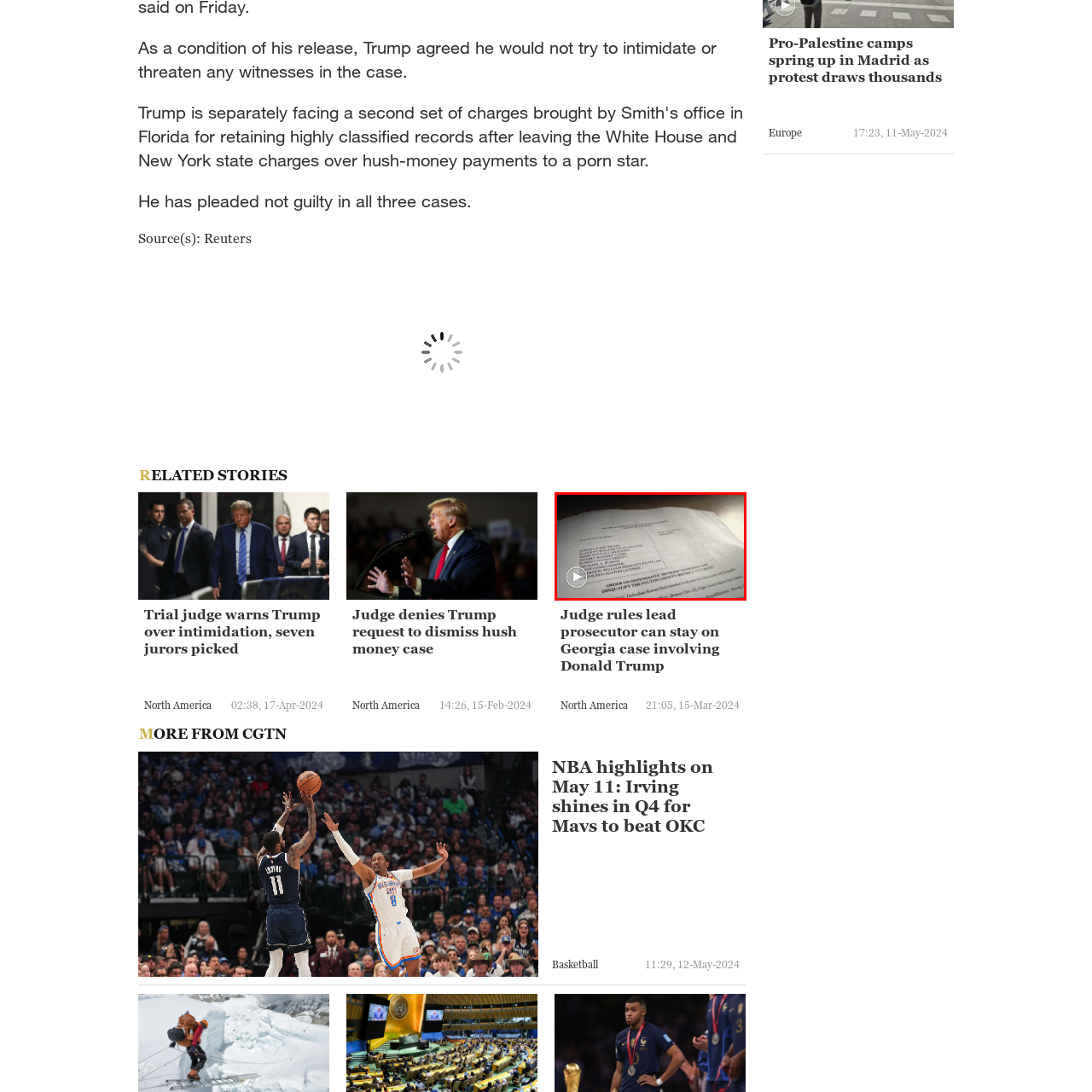Look closely at the image highlighted in red, Who is involved in the Georgia case? 
Respond with a single word or phrase.

Donald Trump